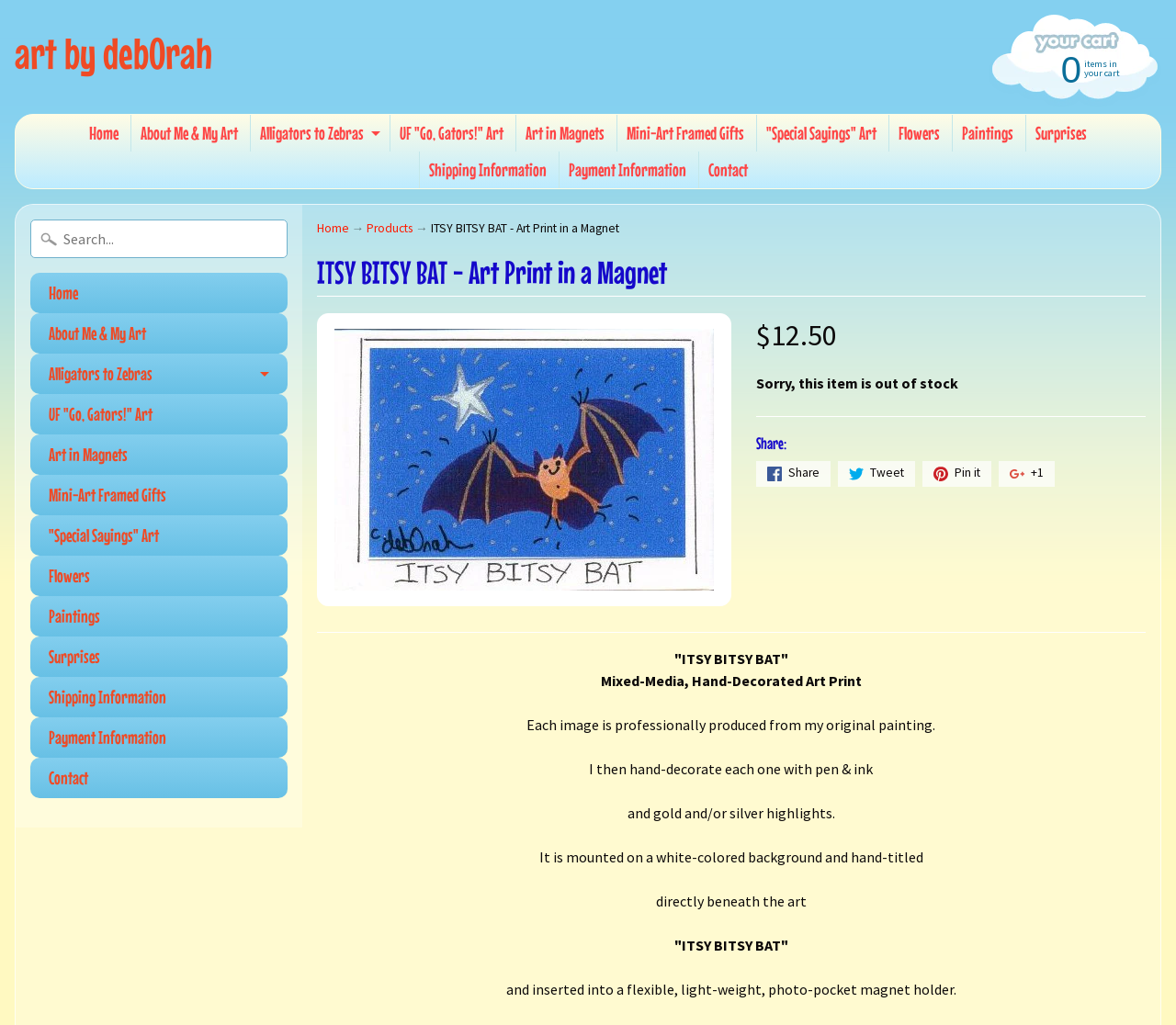Based on the image, please respond to the question with as much detail as possible:
What is the art print mounted on?

I found the answer by reading the static text element that says 'It is mounted on a white-colored background and hand-titled directly beneath the art'.